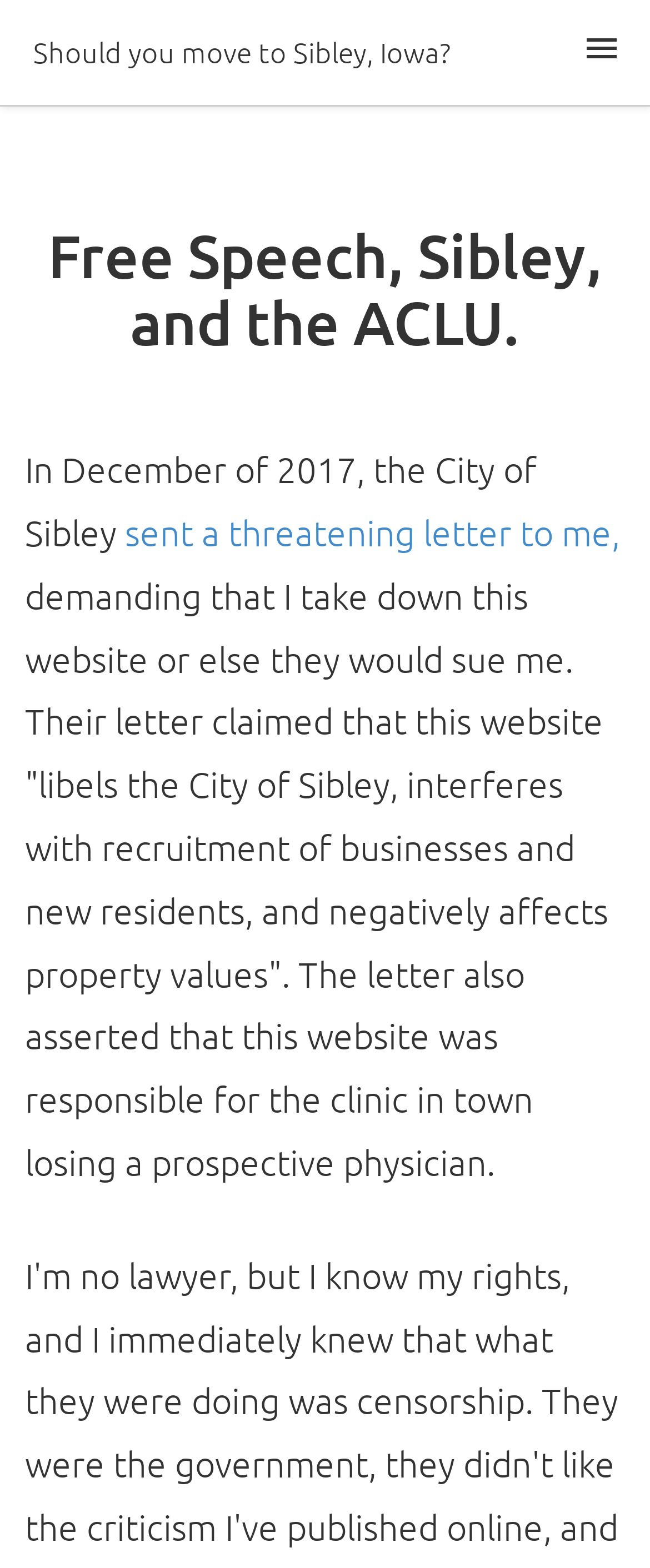Given the element description "The Good and The Bad", identify the bounding box of the corresponding UI element.

[0.0, 0.067, 0.851, 0.123]